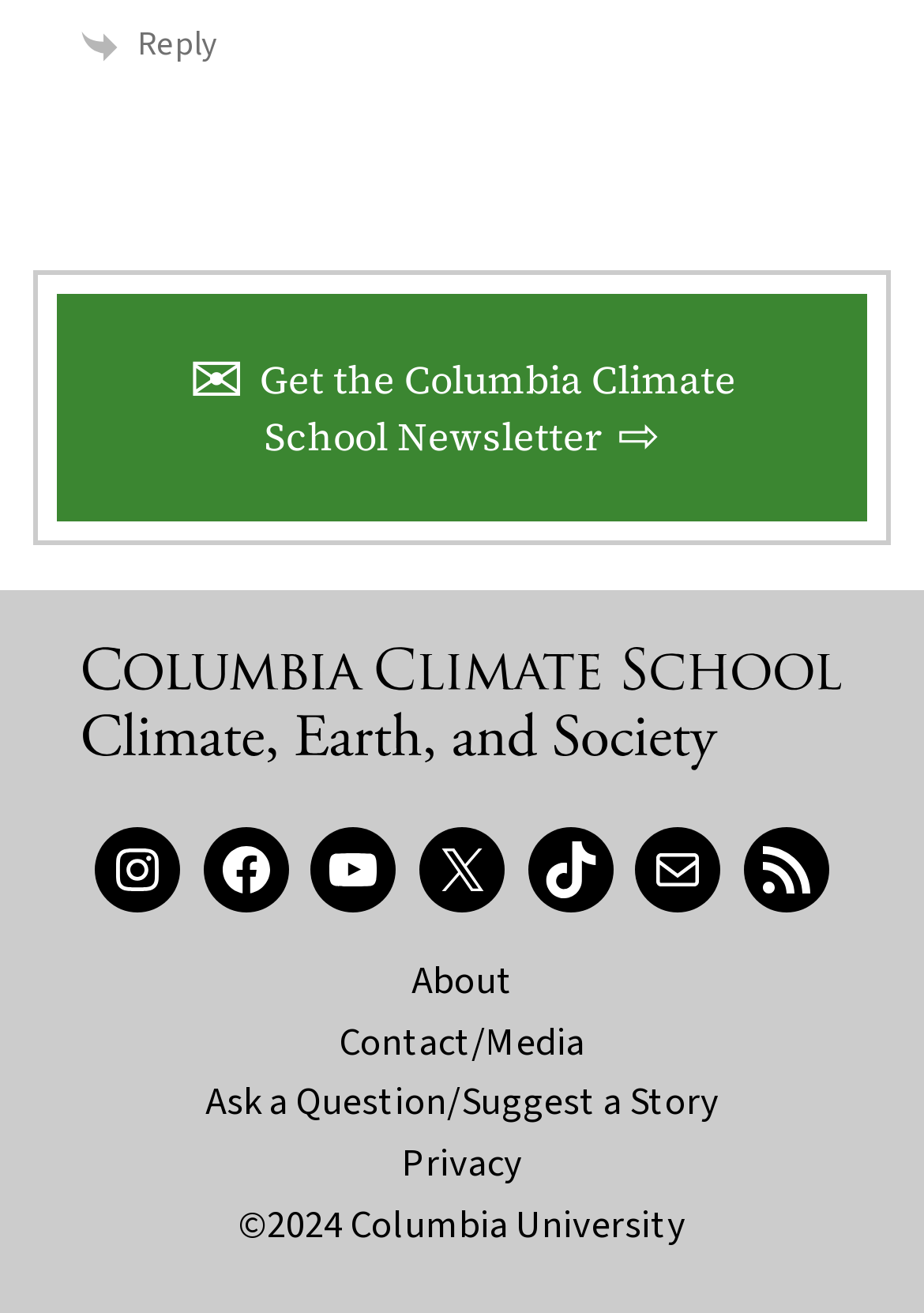Please determine the bounding box coordinates of the element's region to click in order to carry out the following instruction: "Visit the Columbia Climate School website". The coordinates should be four float numbers between 0 and 1, i.e., [left, top, right, bottom].

[0.09, 0.556, 0.91, 0.597]